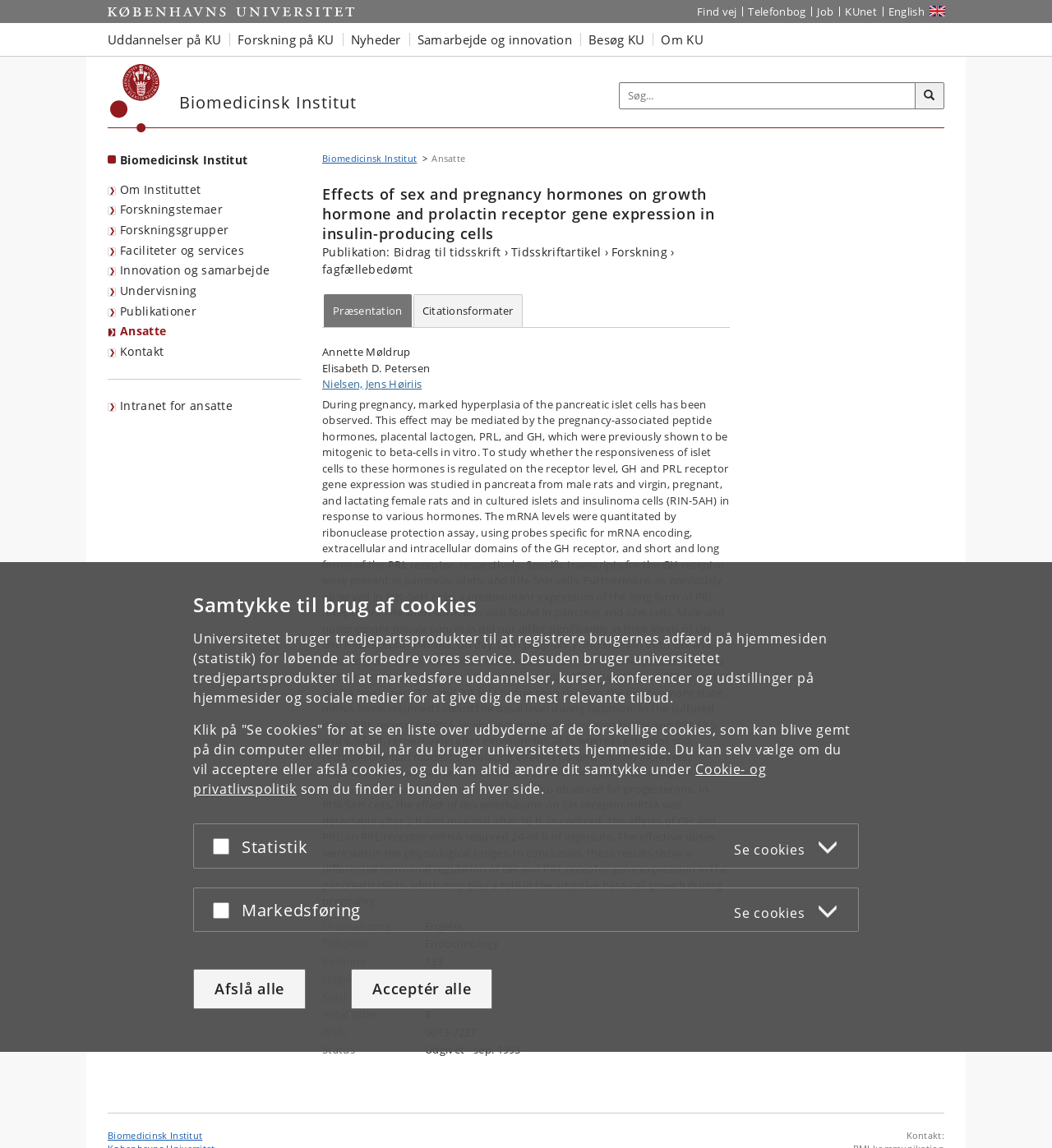Based on what you see in the screenshot, provide a thorough answer to this question: What is the main topic of this webpage?

Based on the webpage content, the main topic is about the effects of sex and pregnancy hormones on growth hormone and prolactin receptor gene expression in insulin-producing cells, which is a research topic in the field of biomedicine.